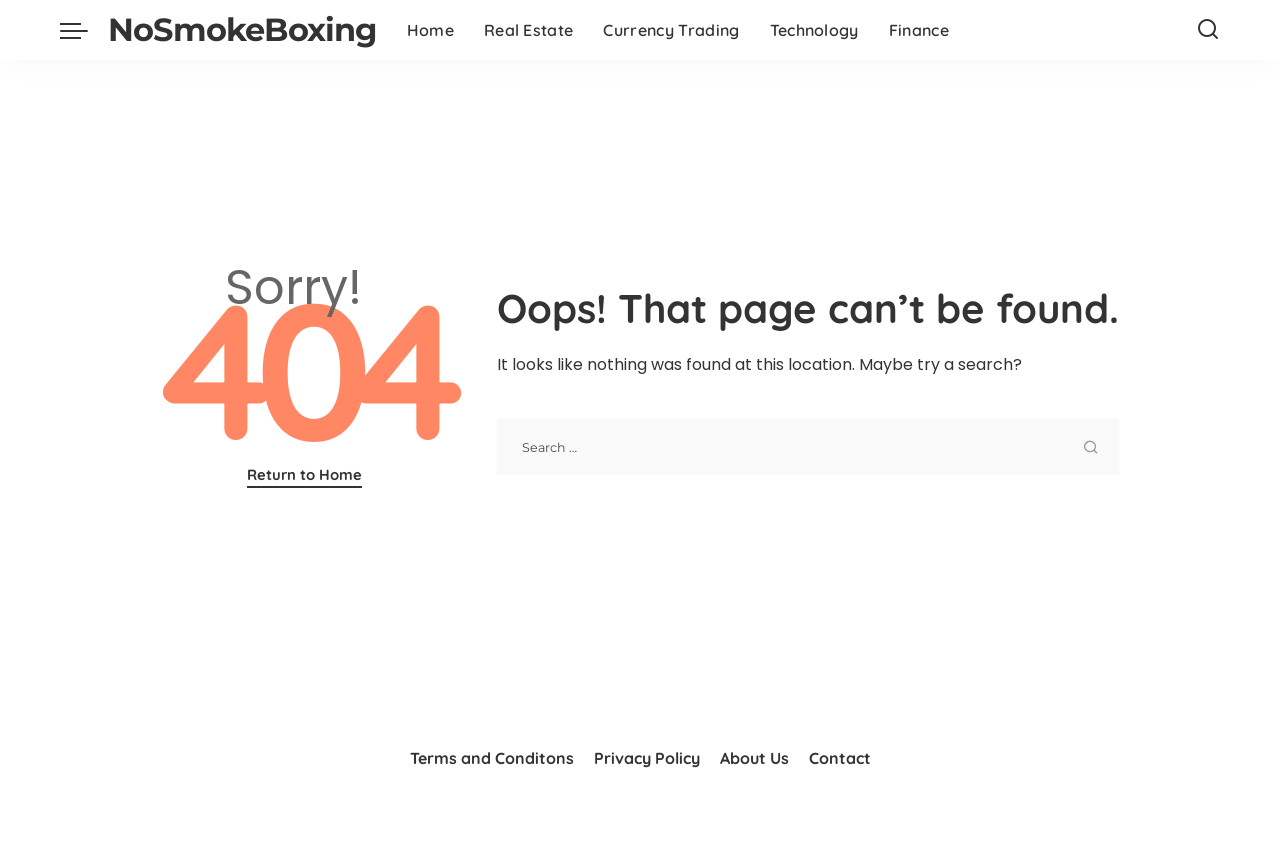Create a detailed description of the webpage's content and layout.

This webpage is a "Page not found" error page from NoSmokeBoxing. At the top left, there is a "menu trigger" link, followed by the website's logo "NoSmokeBoxing" link. To the right of the logo, there is a main navigation menu with five links: "Home", "Real Estate", "Currency Trading", "Technology", and "Finance". 

On the top right, there is a "Search" link. Below the navigation menu, there is a prominent "Sorry!" message, accompanied by a large "404" text. A "Return to Home" link is placed below the "404" text. 

The main content of the page is a heading that reads "Oops! That page can’t be found." followed by a paragraph of text explaining that nothing was found at the current location and suggesting a search. Below this text, there is a search box with a "Search" button. 

At the bottom of the page, there are four links: "Terms and Conditions", "Privacy Policy", "About Us", and "Contact", which are likely part of the website's footer.